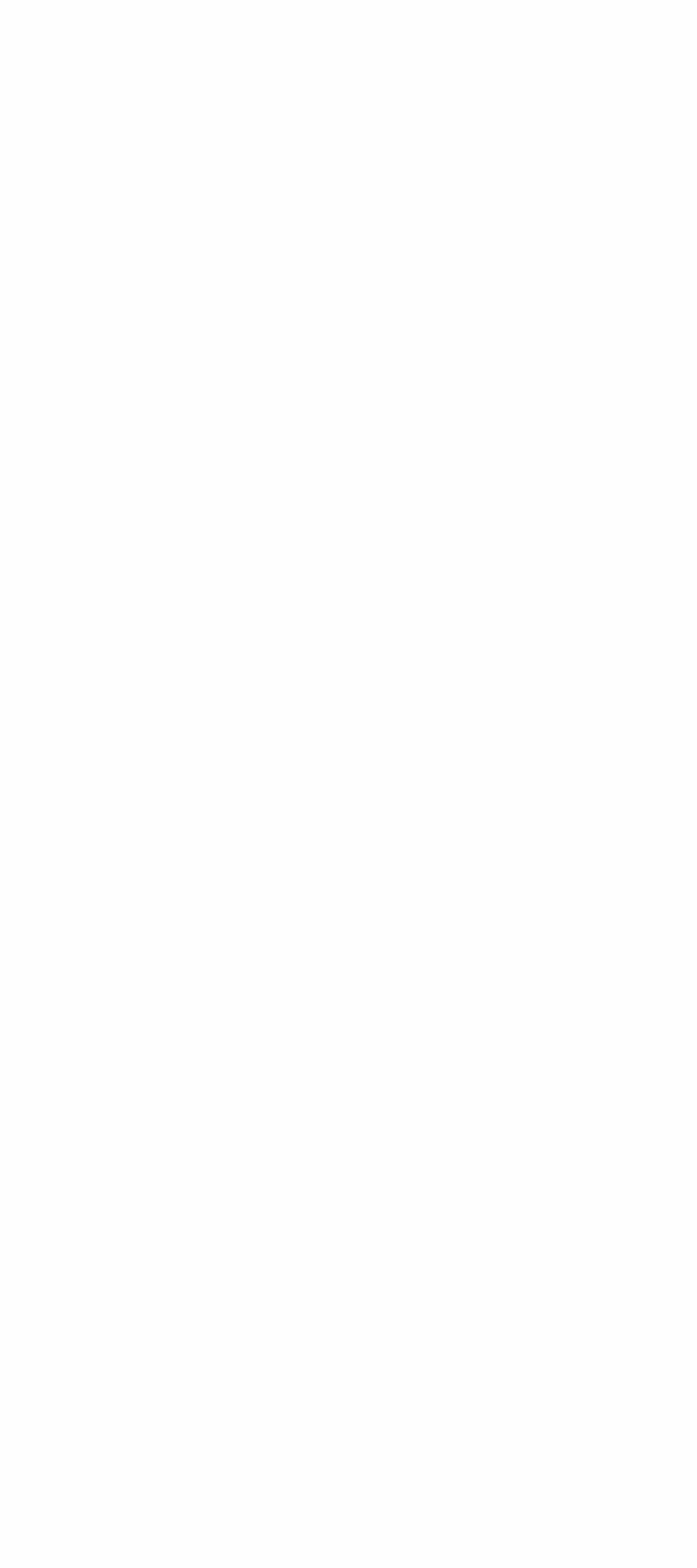Determine the bounding box coordinates of the clickable region to execute the instruction: "Navigate to the 'Home' page". The coordinates should be four float numbers between 0 and 1, denoted as [left, top, right, bottom].

[0.038, 0.205, 0.133, 0.223]